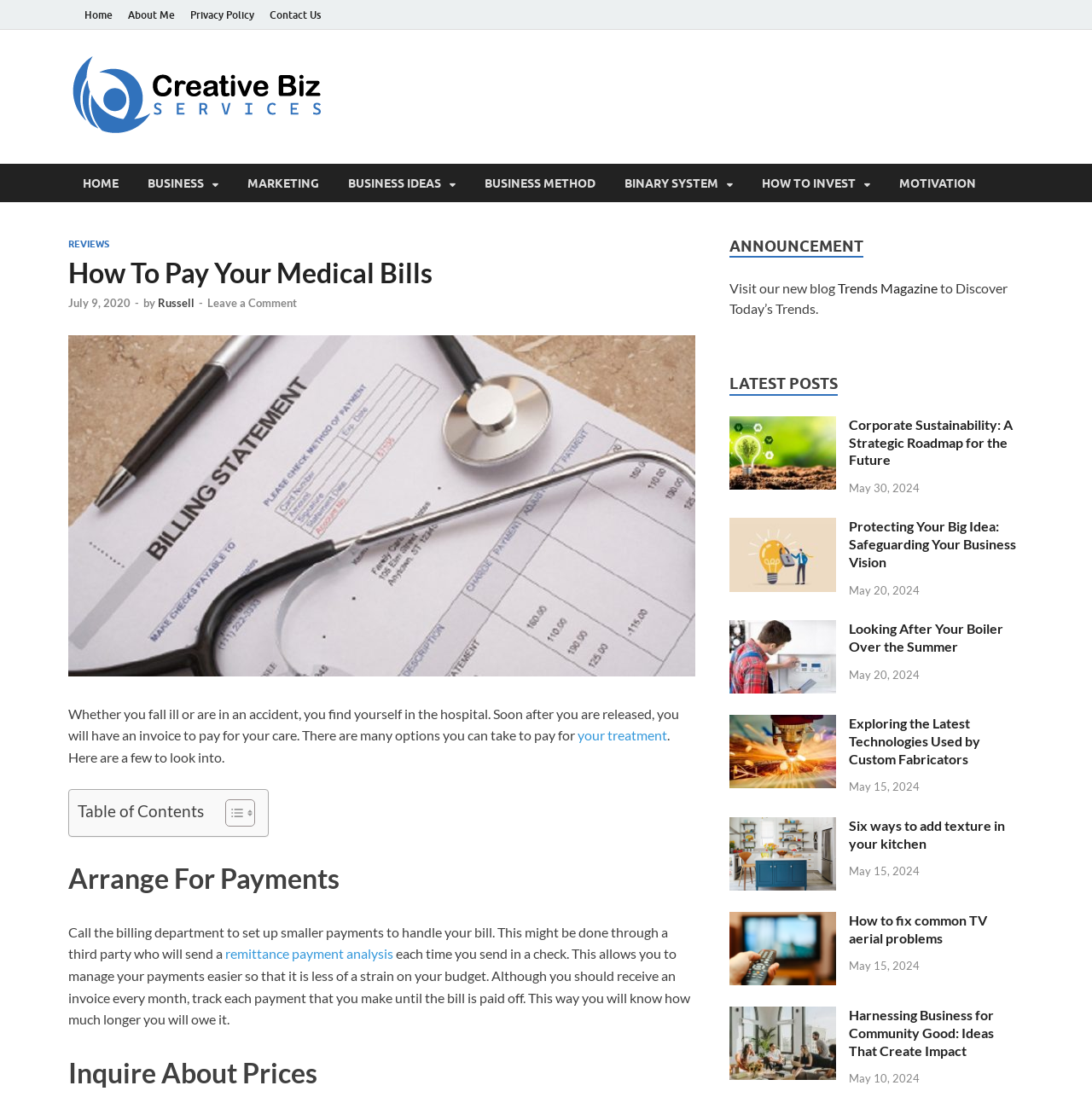Please determine the bounding box coordinates of the section I need to click to accomplish this instruction: "Visit the 'Trends Magazine' blog".

[0.767, 0.255, 0.859, 0.27]